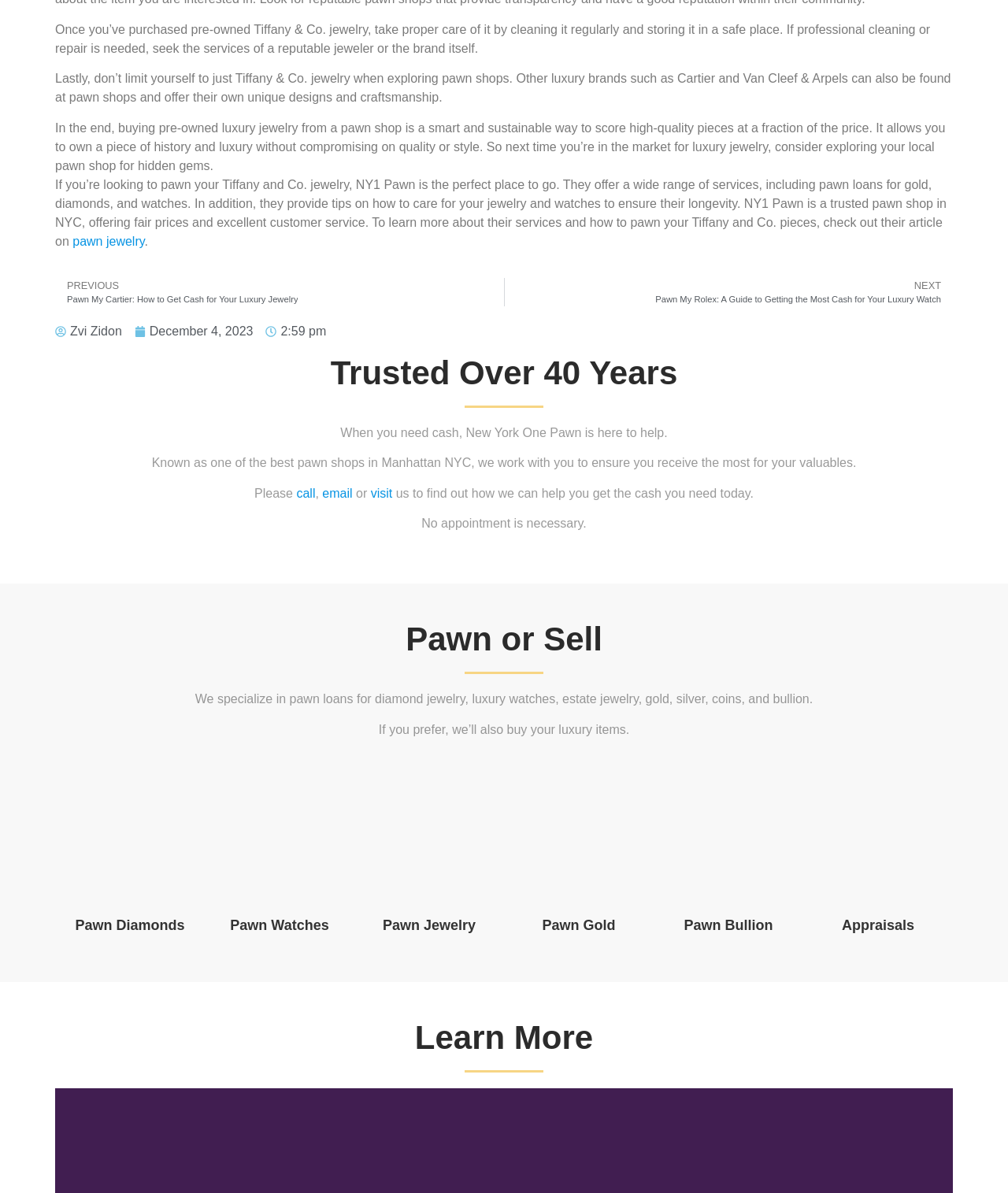Find the bounding box coordinates for the area that must be clicked to perform this action: "Click the 'Message the RSC' link".

None